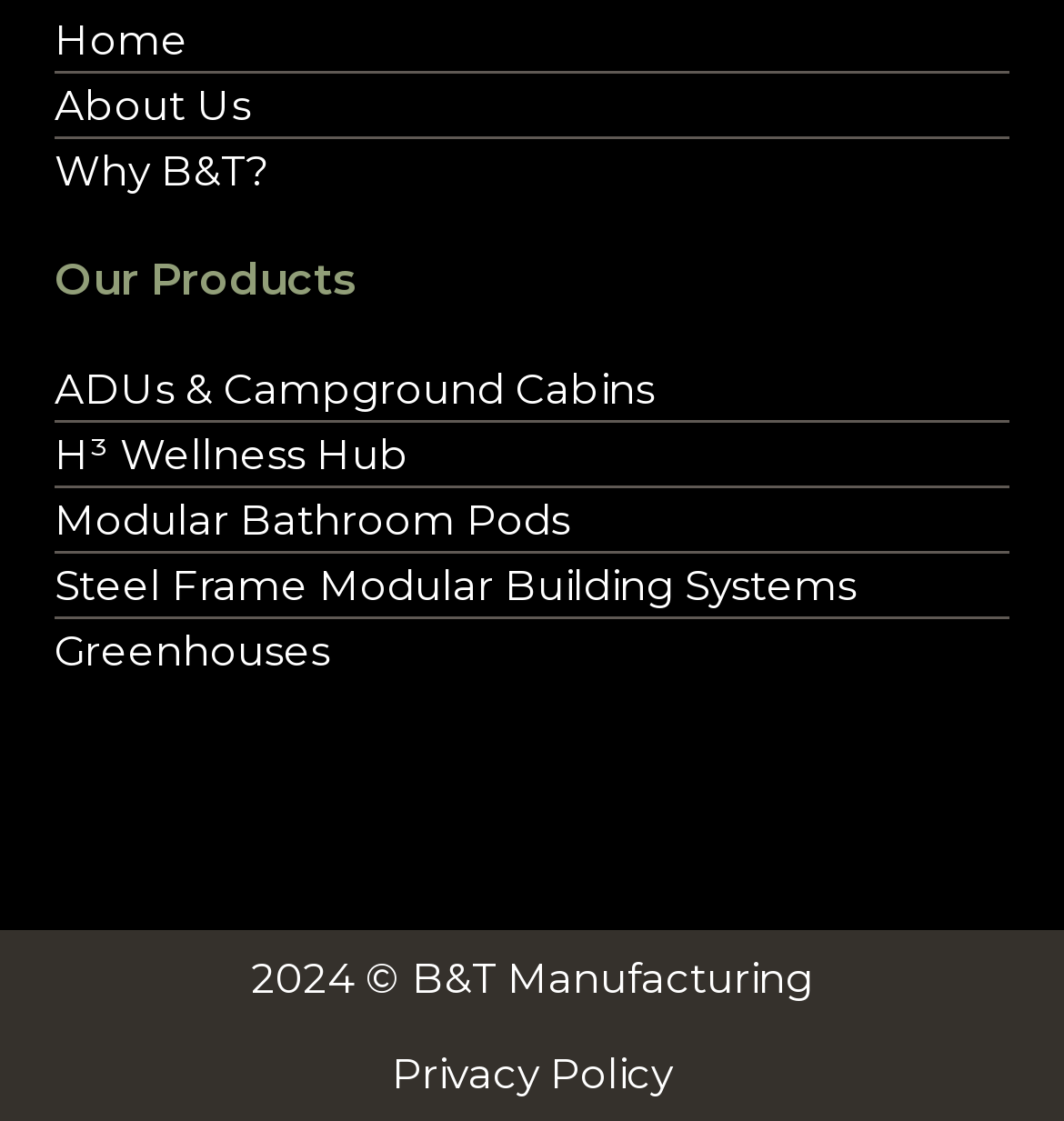Analyze the image and answer the question with as much detail as possible: 
What is the name of the company?

I found the company name 'B&T Manufacturing' in the footer section of the webpage, where it says '2024 © B&T Manufacturing'.